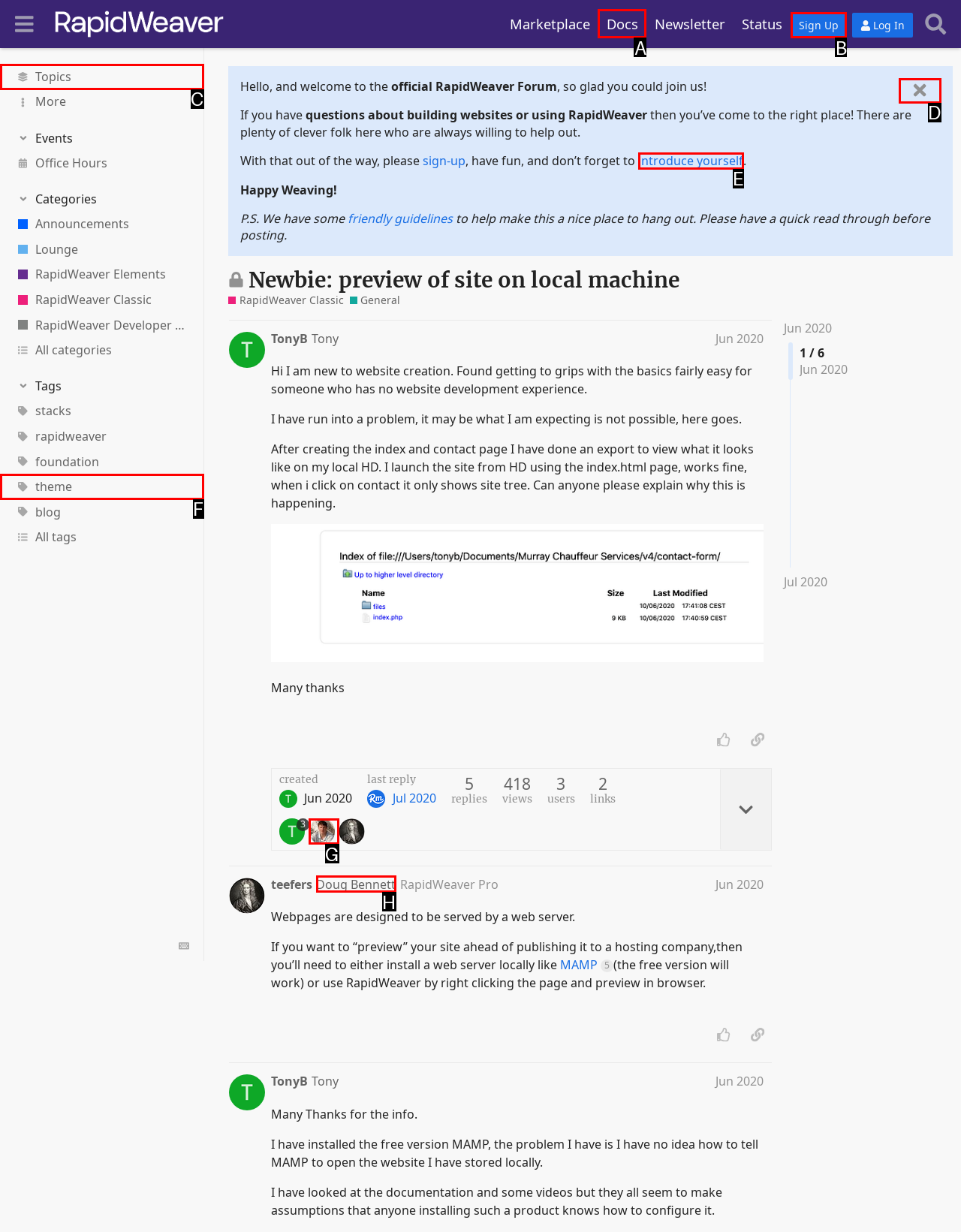Choose the letter of the element that should be clicked to complete the task: Click on the 'Sign Up' button
Answer with the letter from the possible choices.

B